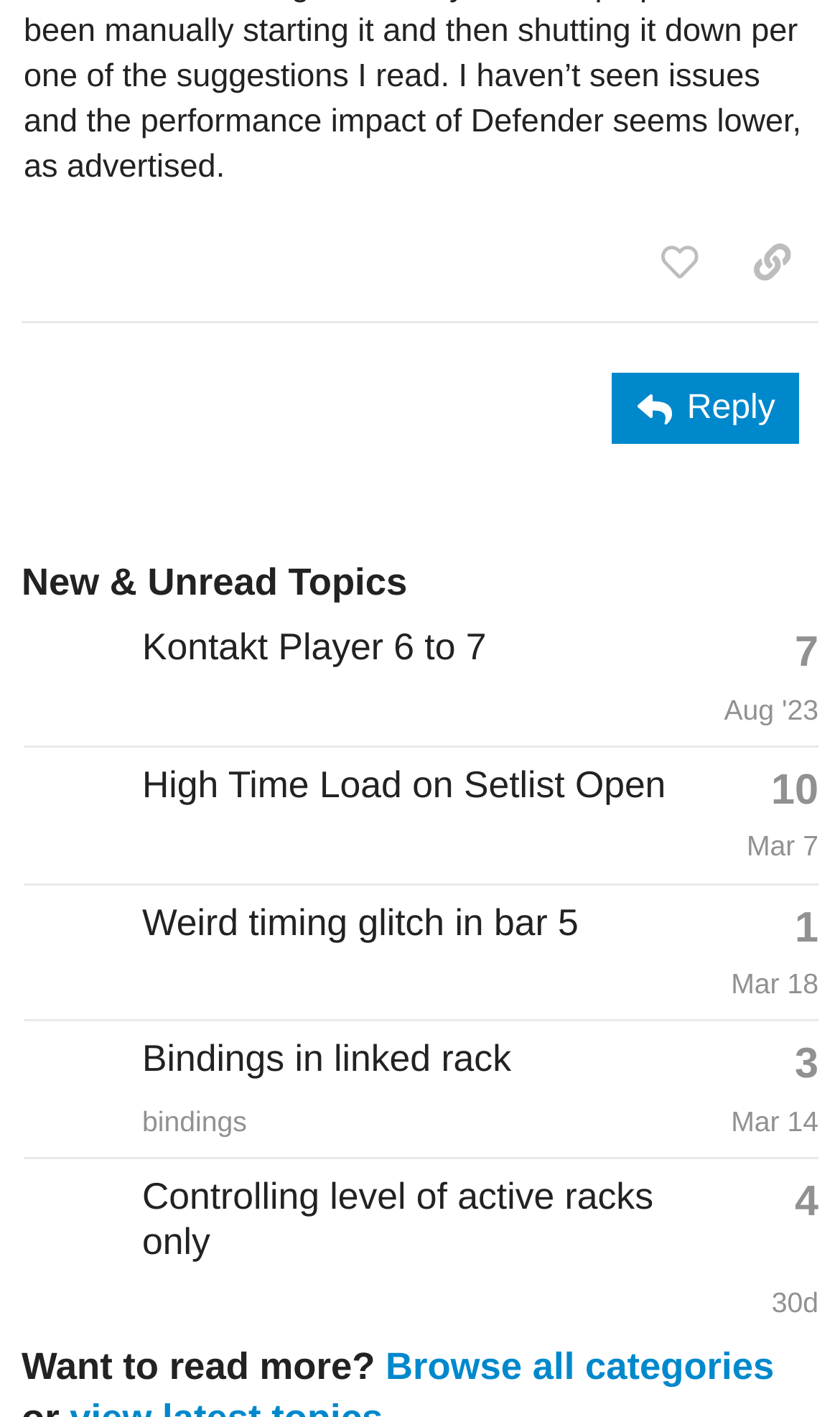What is the category of the topic 'High Time Load on Setlist Open'? Examine the screenshot and reply using just one word or a brief phrase.

Unknown